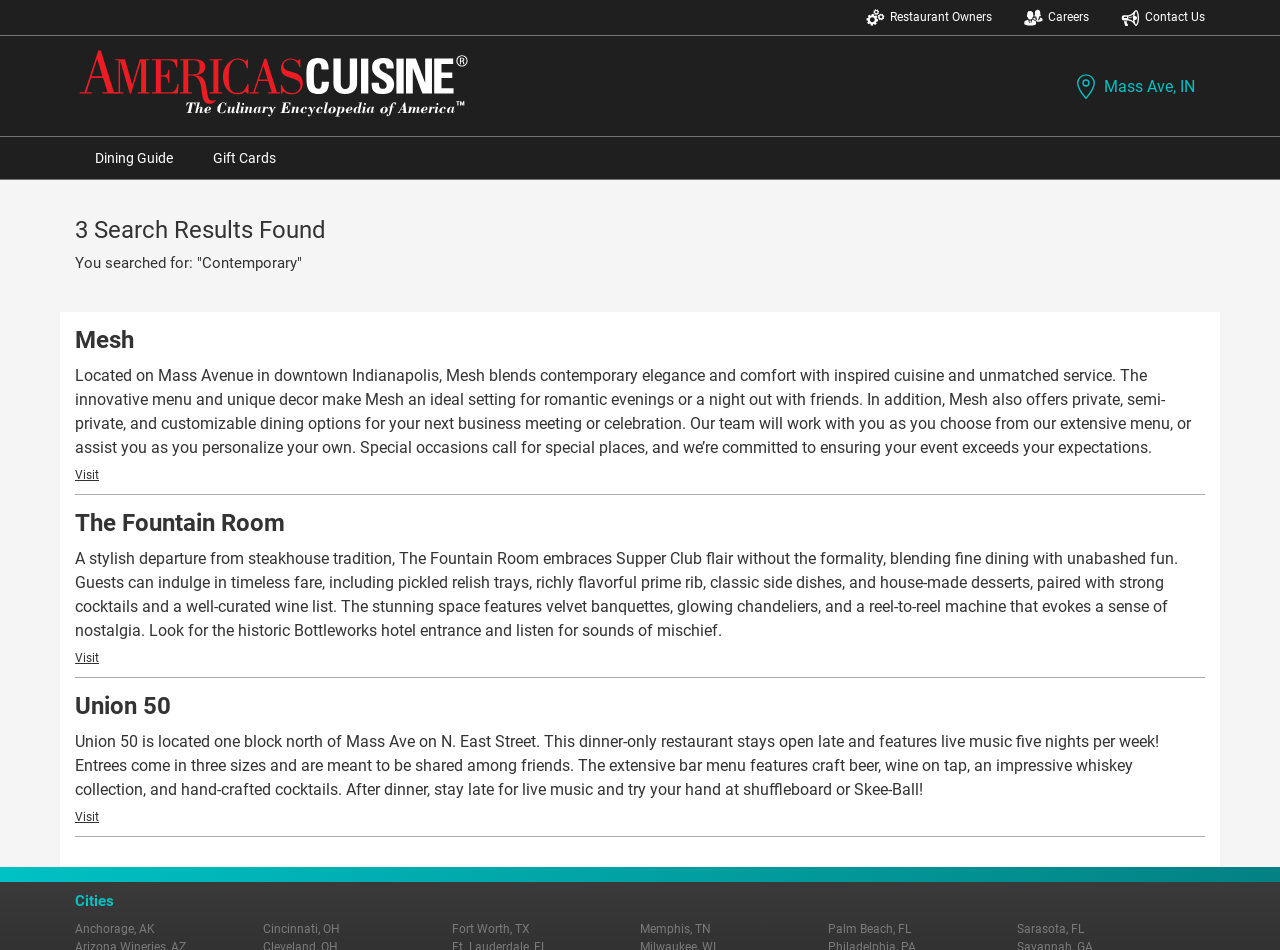Determine the bounding box of the UI component based on this description: "Bat Control". The bounding box coordinates should be four float values between 0 and 1, i.e., [left, top, right, bottom].

None